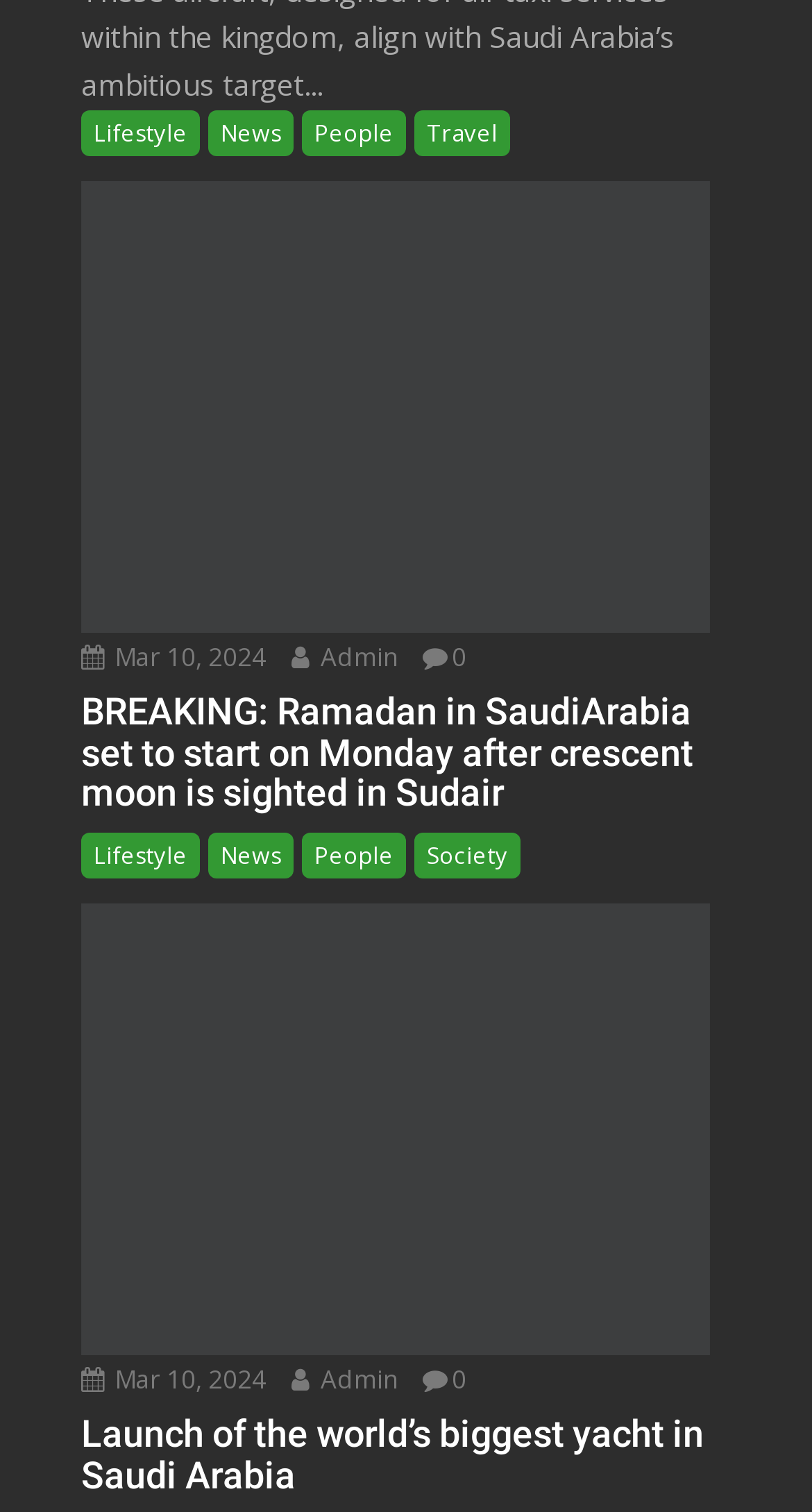Point out the bounding box coordinates of the section to click in order to follow this instruction: "View Travel page".

[0.51, 0.073, 0.628, 0.104]